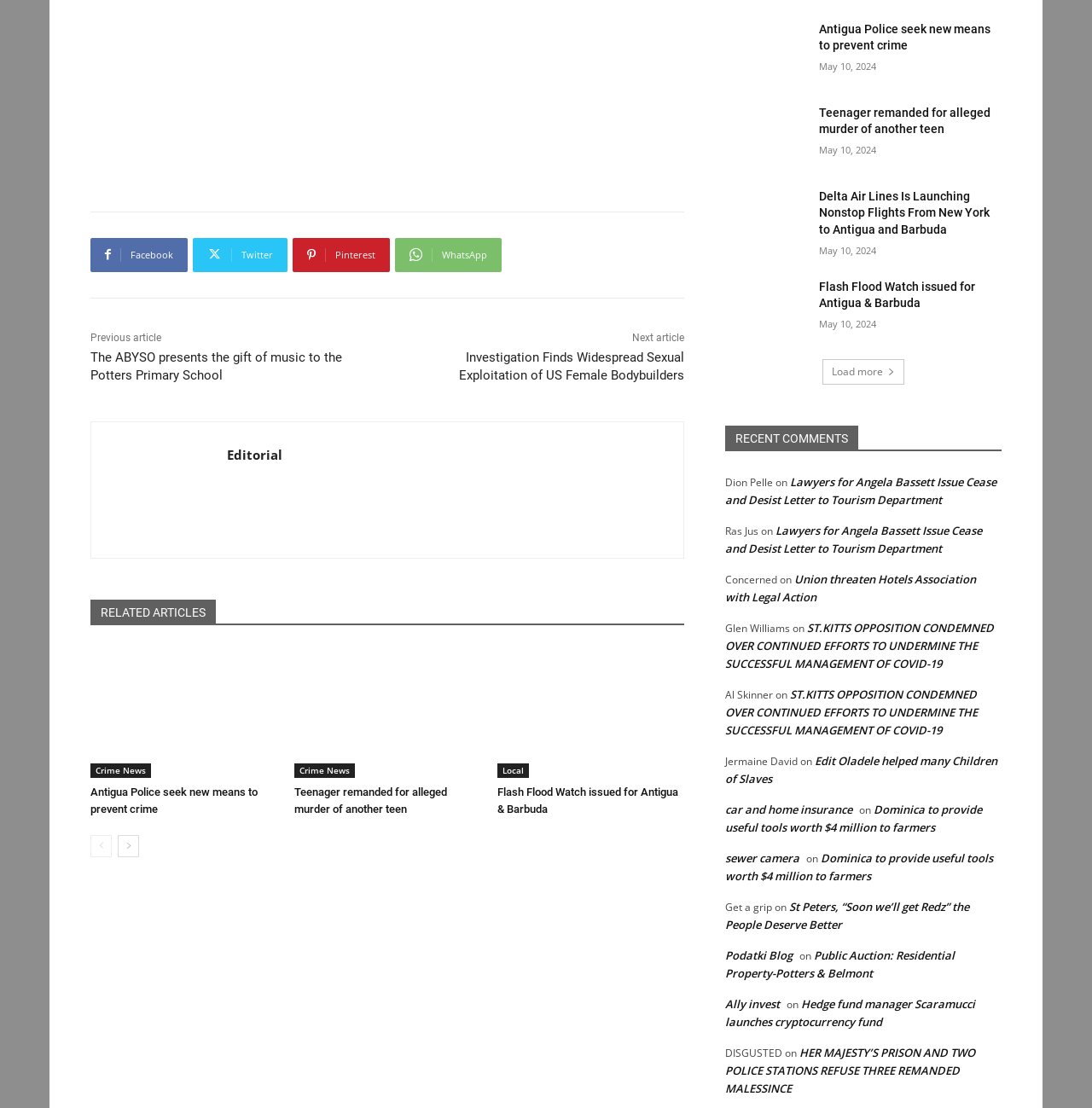Identify the bounding box coordinates for the region to click in order to carry out this instruction: "Find more about Hypebot". Provide the coordinates using four float numbers between 0 and 1, formatted as [left, top, right, bottom].

None